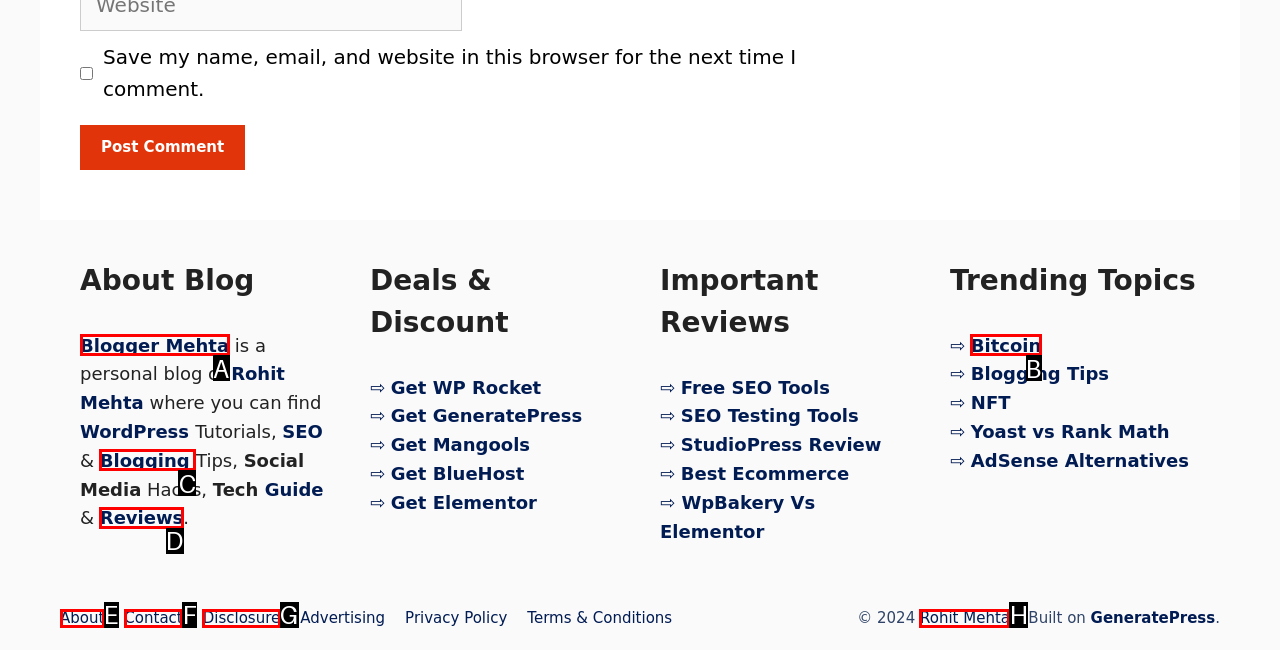Which lettered UI element aligns with this description: Disclosure
Provide your answer using the letter from the available choices.

G